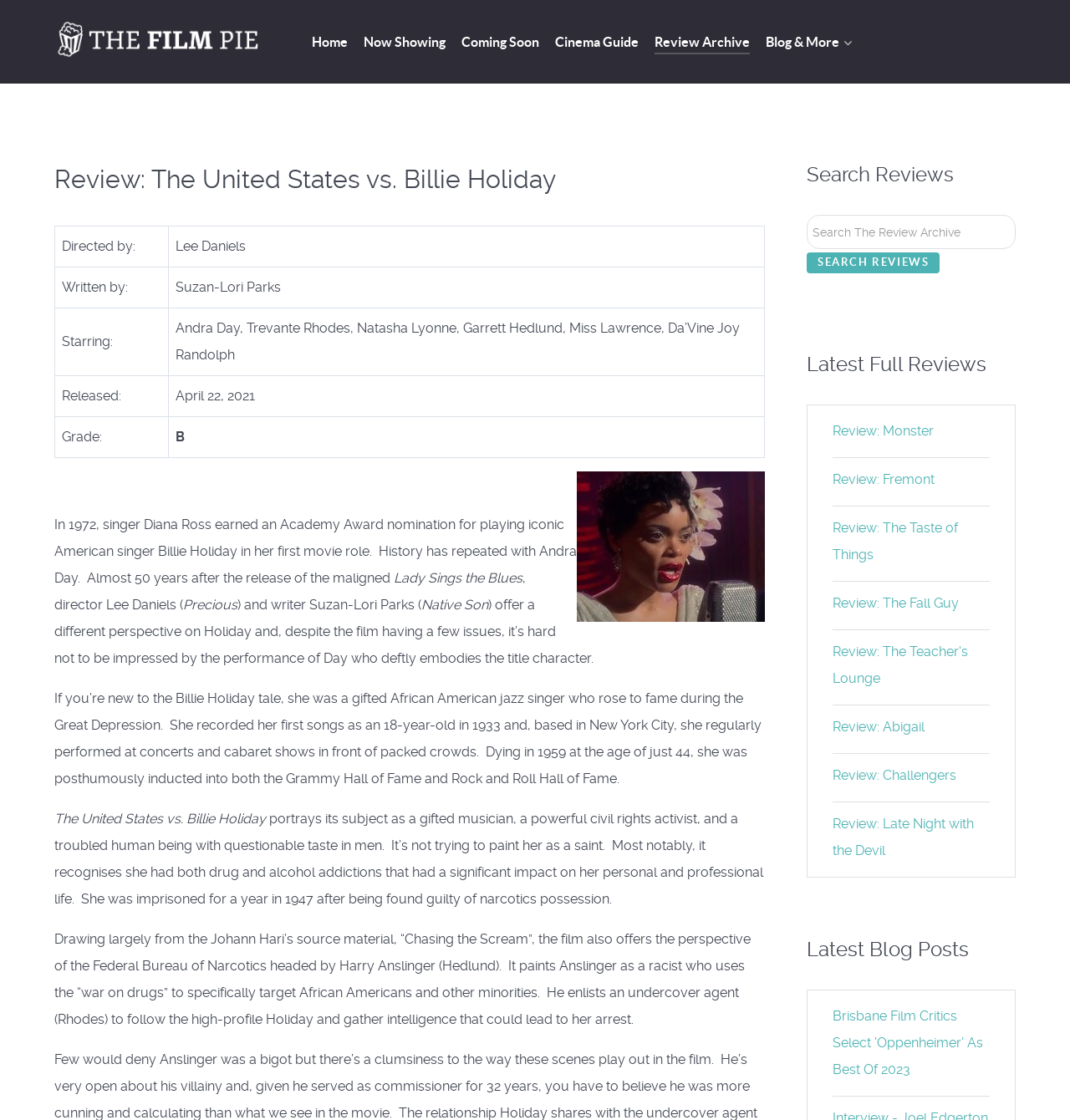Show me the bounding box coordinates of the clickable region to achieve the task as per the instruction: "Click the 'Home' link".

[0.291, 0.028, 0.325, 0.05]